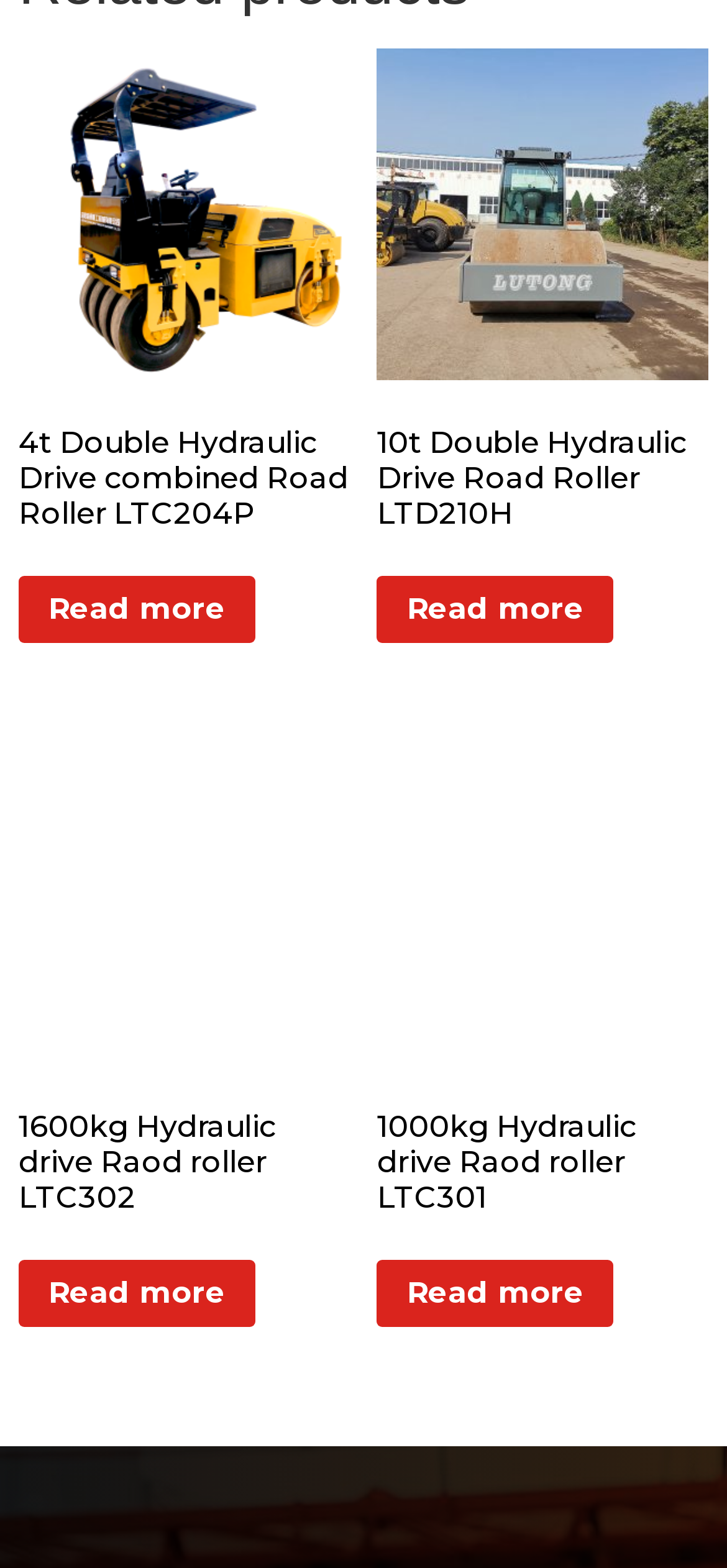Locate the bounding box of the UI element based on this description: "Read more". Provide four float numbers between 0 and 1 as [left, top, right, bottom].

[0.026, 0.804, 0.351, 0.846]